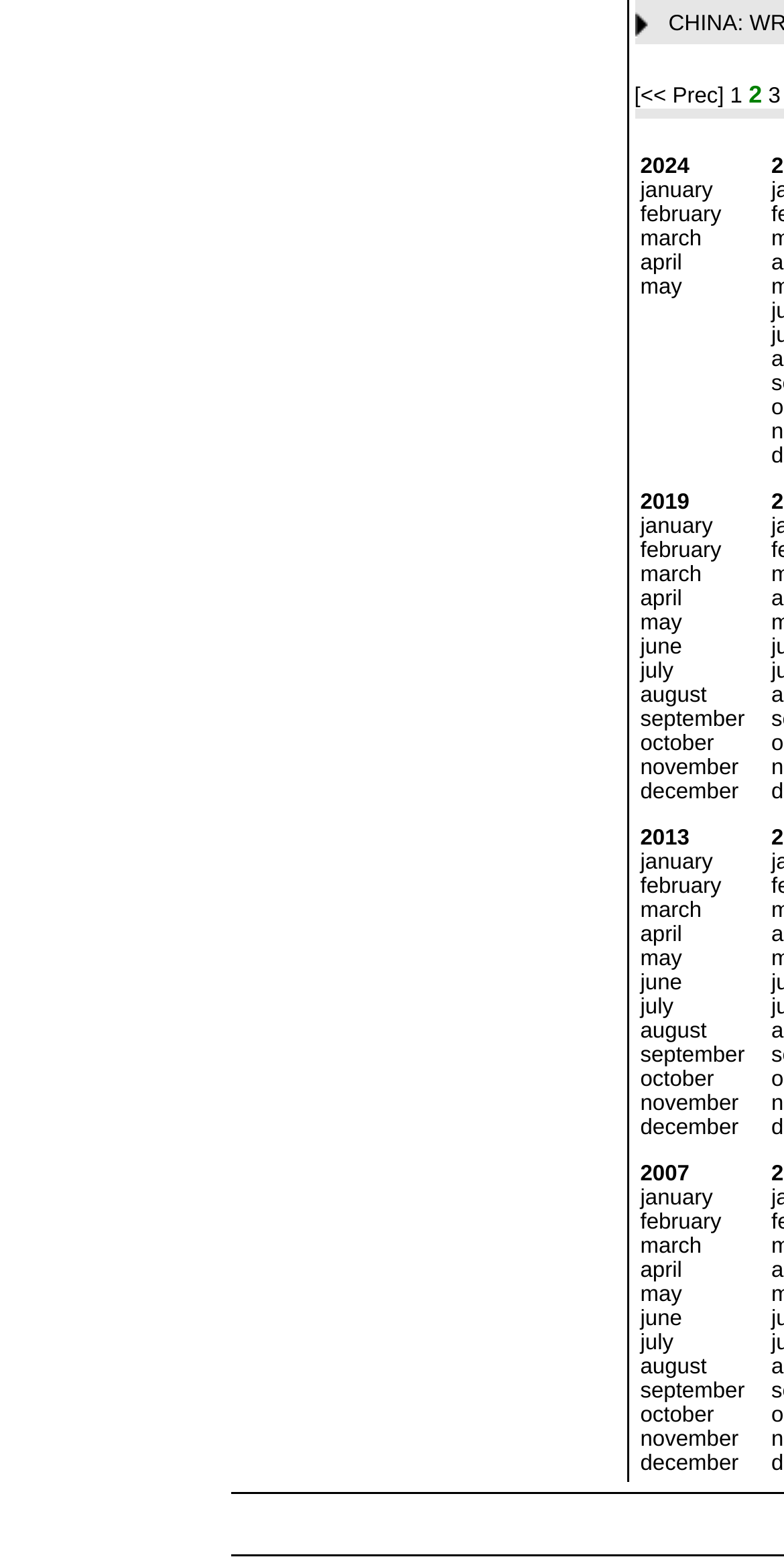Please provide the bounding box coordinates for the element that needs to be clicked to perform the instruction: "Click on the 'january' link". The coordinates must consist of four float numbers between 0 and 1, formatted as [left, top, right, bottom].

[0.817, 0.115, 0.909, 0.13]